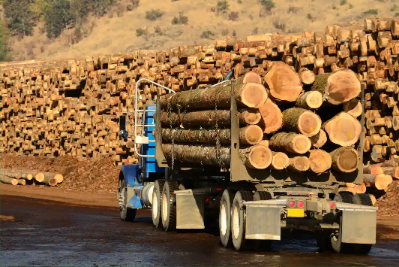What is the purpose of accurate measurement in this industry?
Based on the visual information, provide a detailed and comprehensive answer.

The caption explains that accurate measurement of the load is crucial for compliance with weight regulations, implying that if the load is not measured correctly, it can lead to issues such as fines or penalties for overloading, which can be detrimental to the operation.